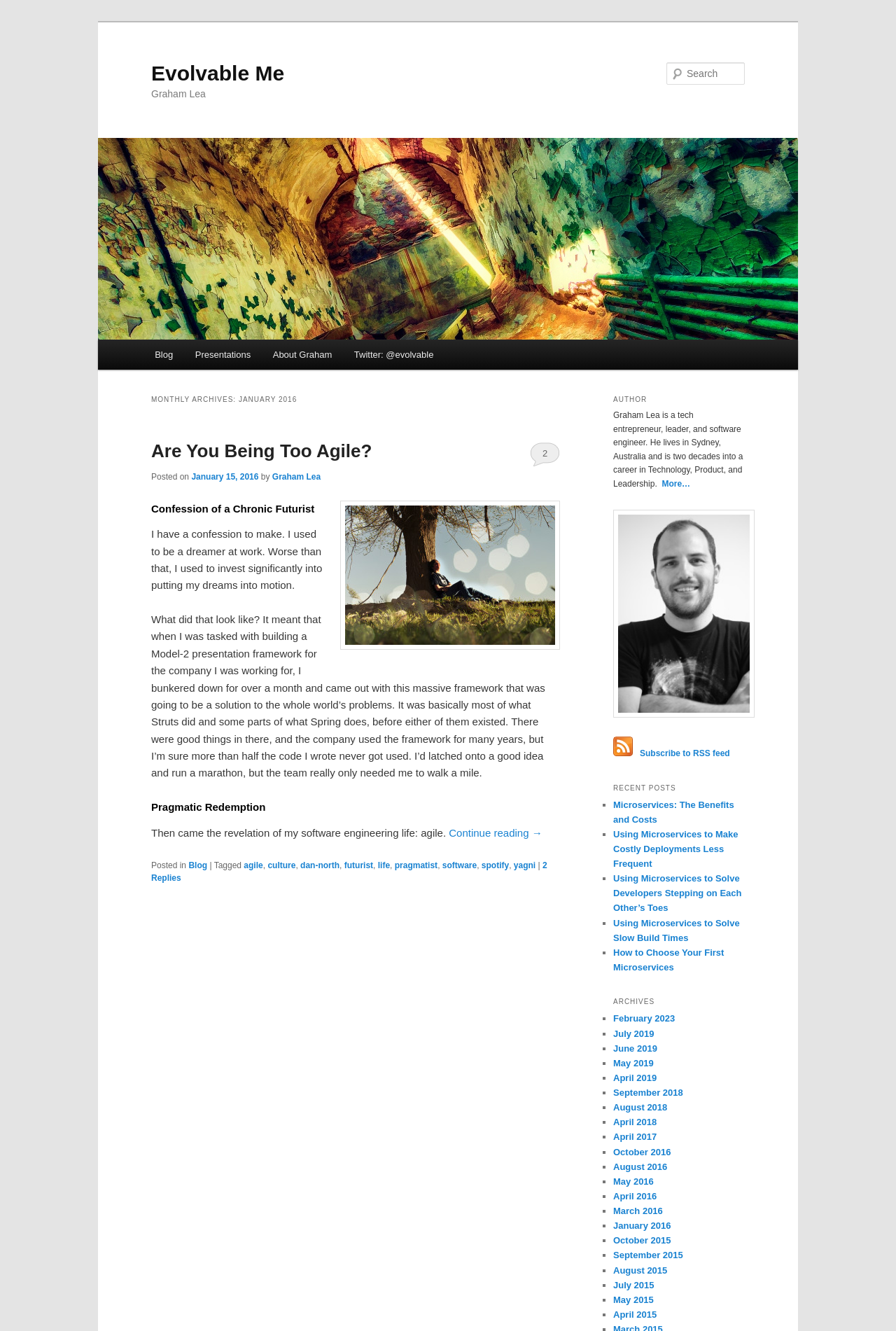What is the category of the blog post?
Using the screenshot, give a one-word or short phrase answer.

Blog